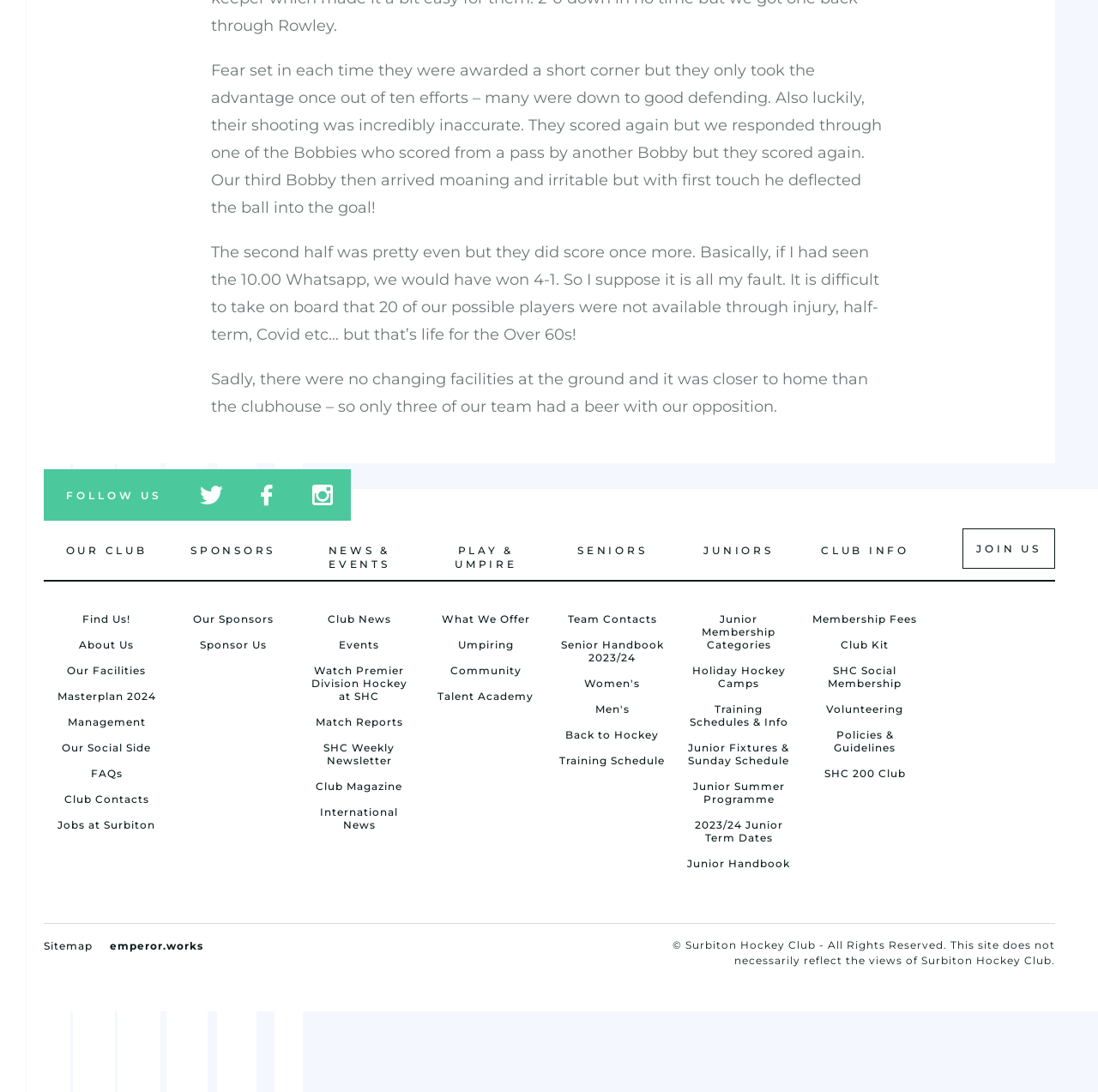Could you highlight the region that needs to be clicked to execute the instruction: "Follow Surbiton Hockey Club on Twitter"?

[0.167, 0.43, 0.218, 0.477]